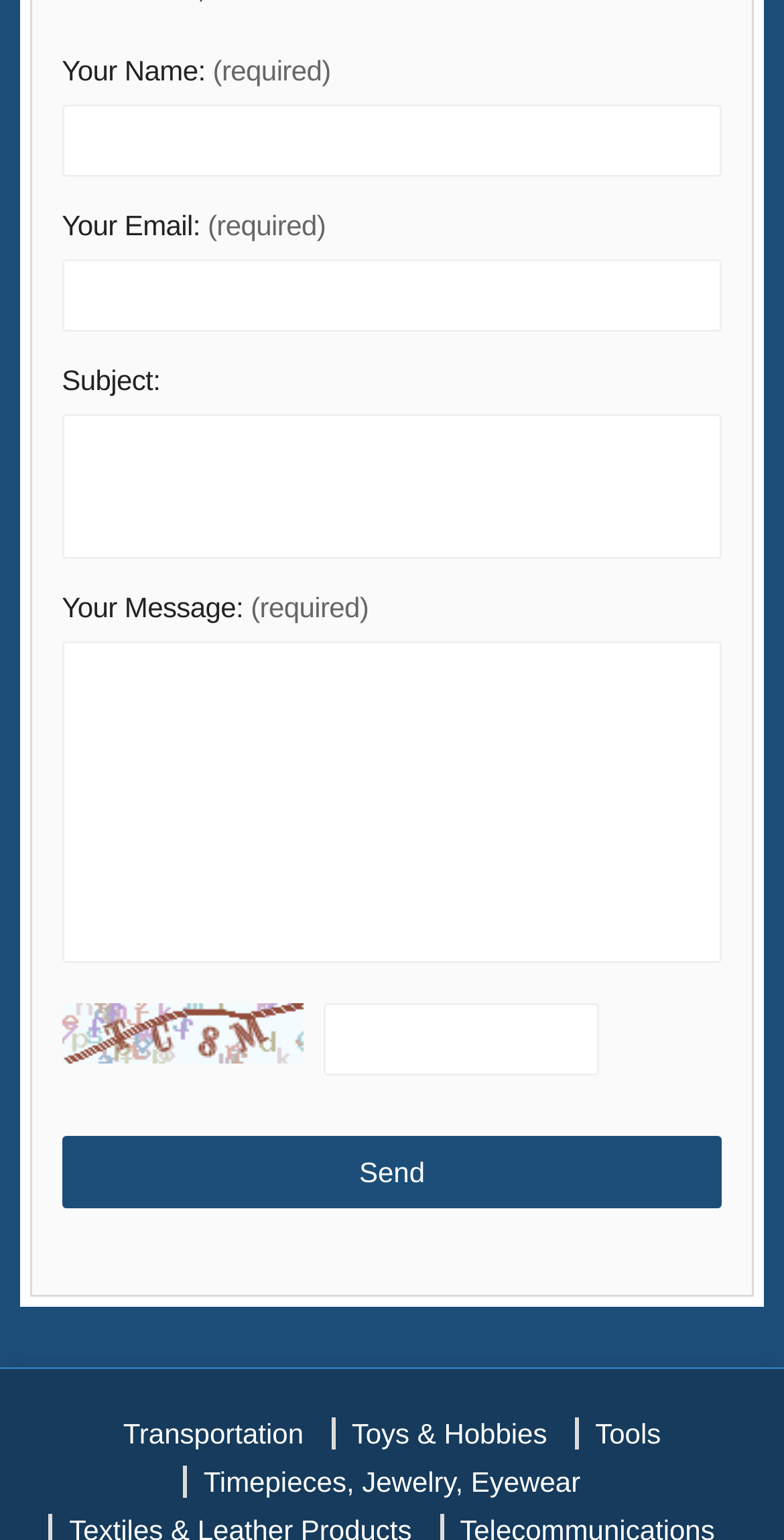What is the purpose of the form?
Provide an in-depth answer to the question, covering all aspects.

The form consists of input fields for 'Your Name', 'Your Email', 'Subject', and 'Your Message', along with a 'Send' button. This suggests that the form is intended for users to send a message to the website administrator or a specific recipient.